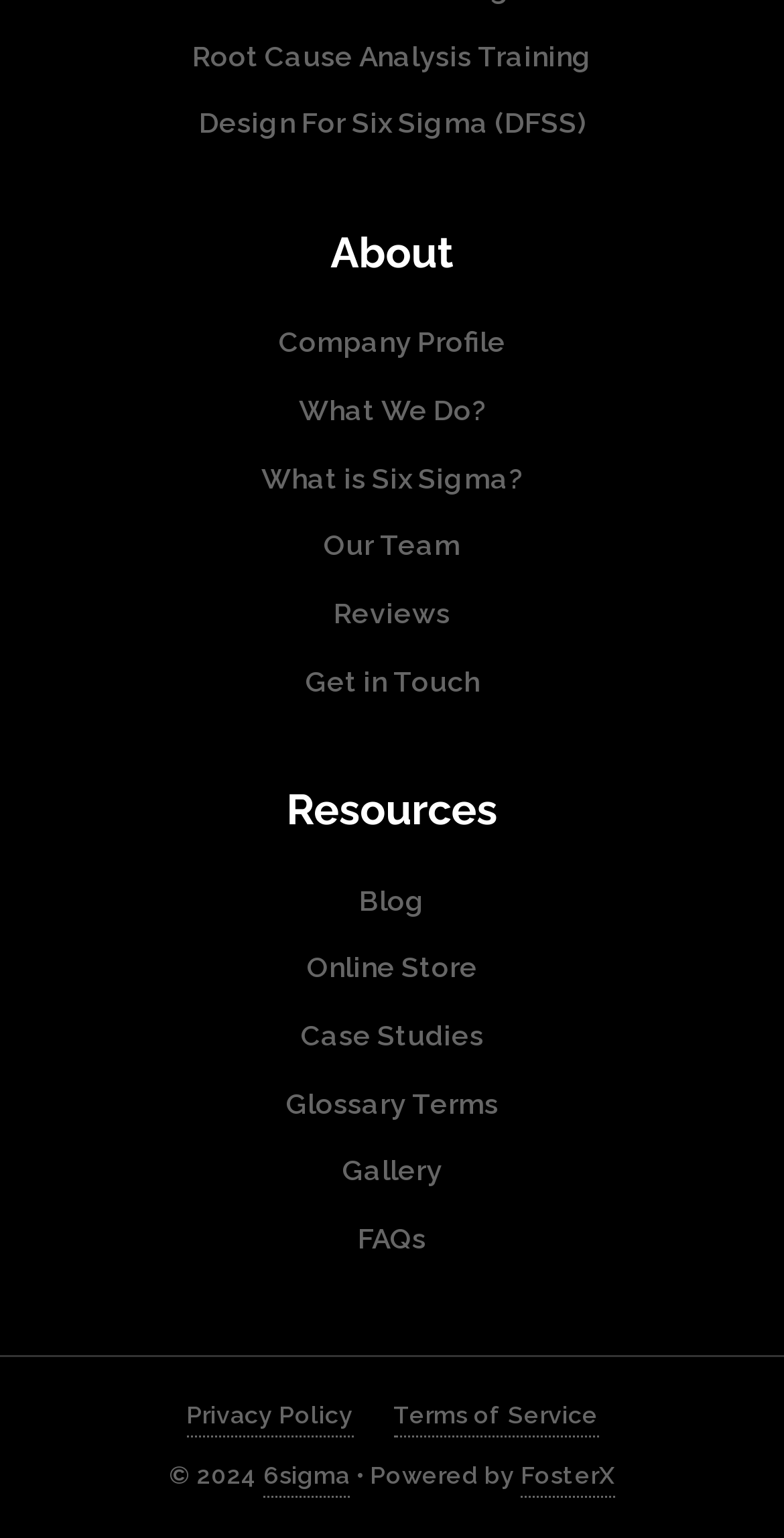Identify the bounding box of the UI element described as follows: "Glossary Terms". Provide the coordinates as four float numbers in the range of 0 to 1 [left, top, right, bottom].

[0.364, 0.703, 0.636, 0.734]